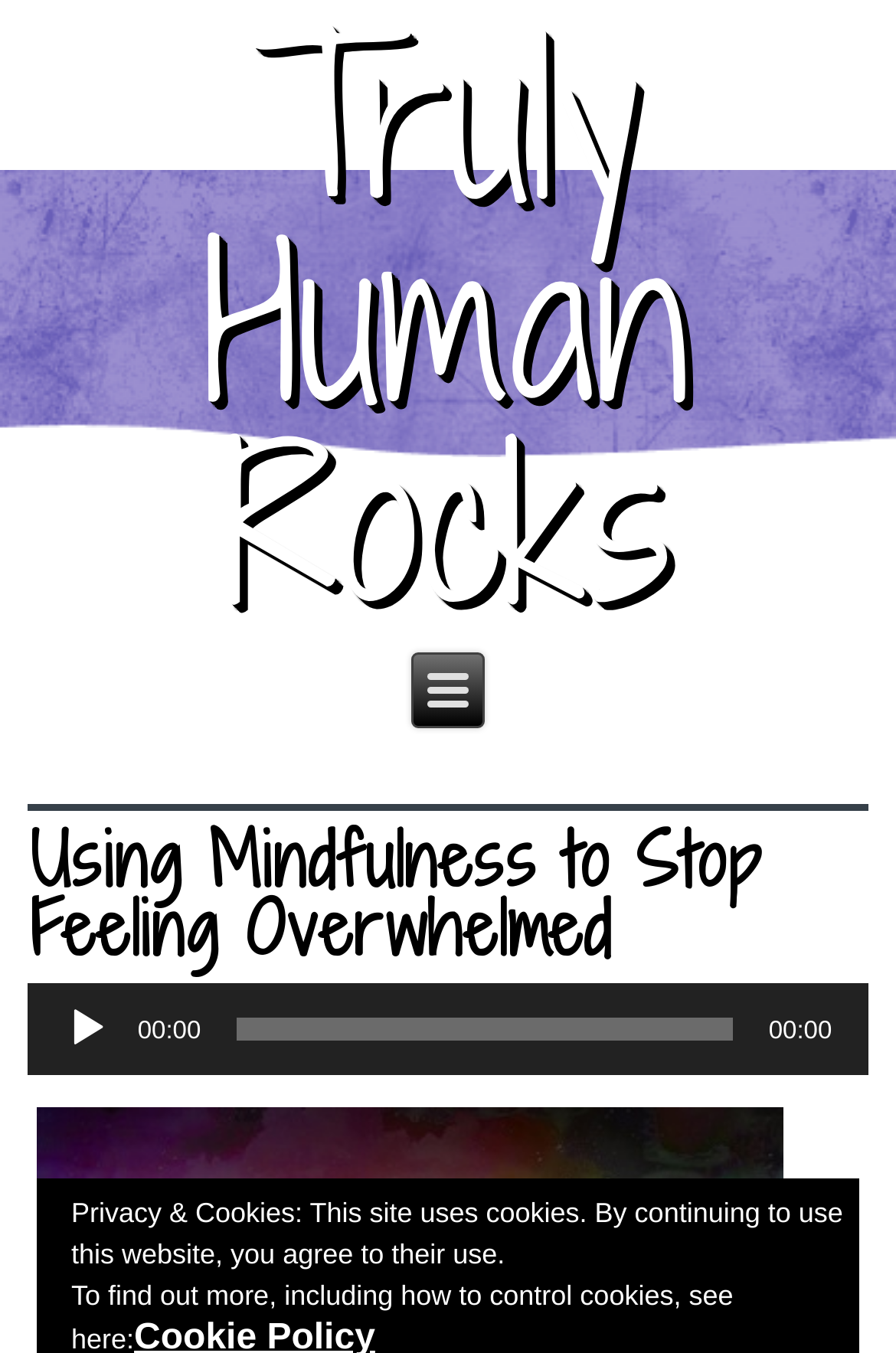What is the text above the audio player?
Please give a detailed and thorough answer to the question, covering all relevant points.

The text above the audio player is a heading that reads 'Using Mindfulness to Stop Feeling Overwhelmed'. This can be inferred from the bounding box coordinates of the heading, which is located above the audio player and has a larger font size.